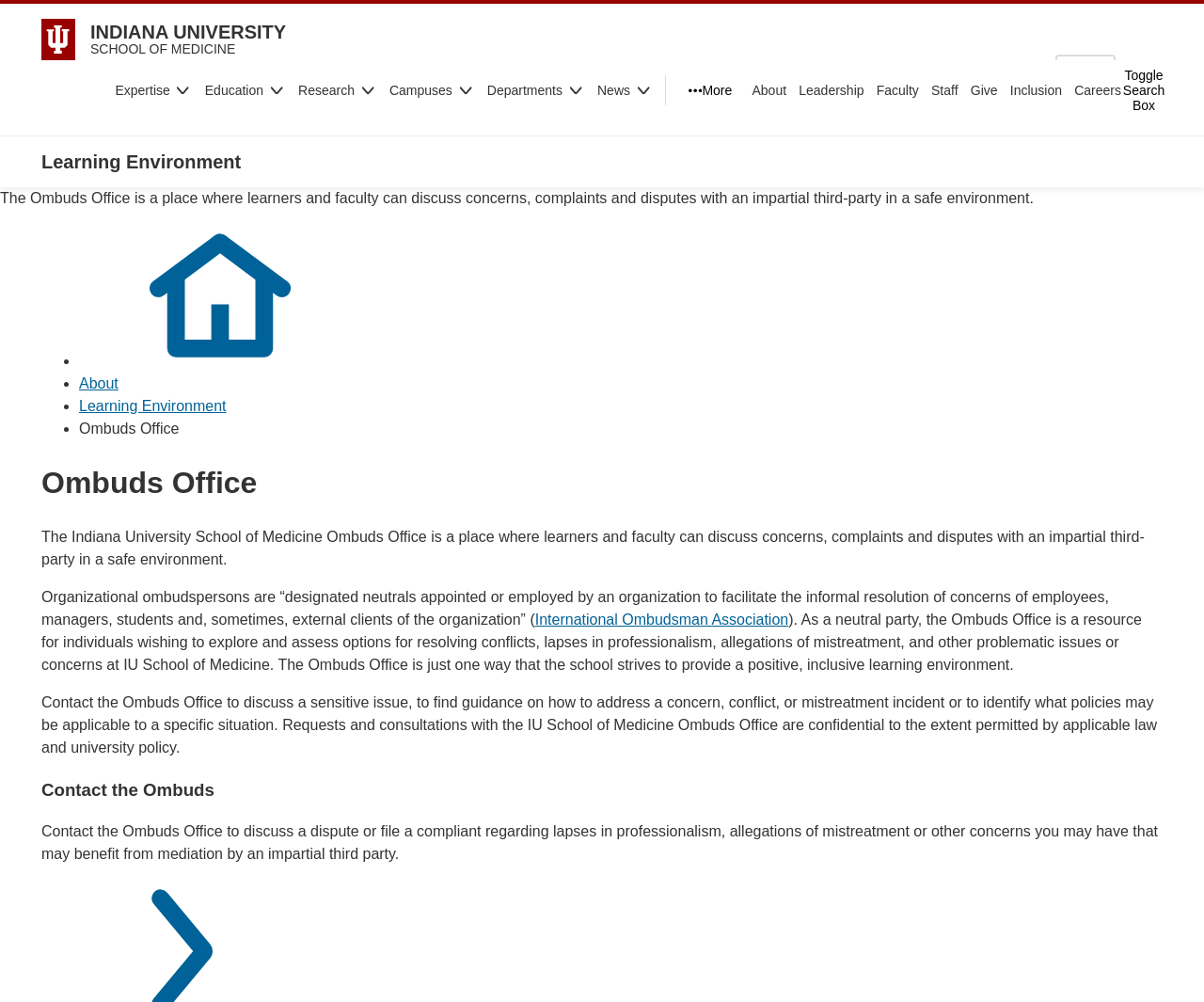Determine the bounding box of the UI component based on this description: "Learning Environment". The bounding box coordinates should be four float values between 0 and 1, i.e., [left, top, right, bottom].

[0.066, 0.397, 0.188, 0.413]